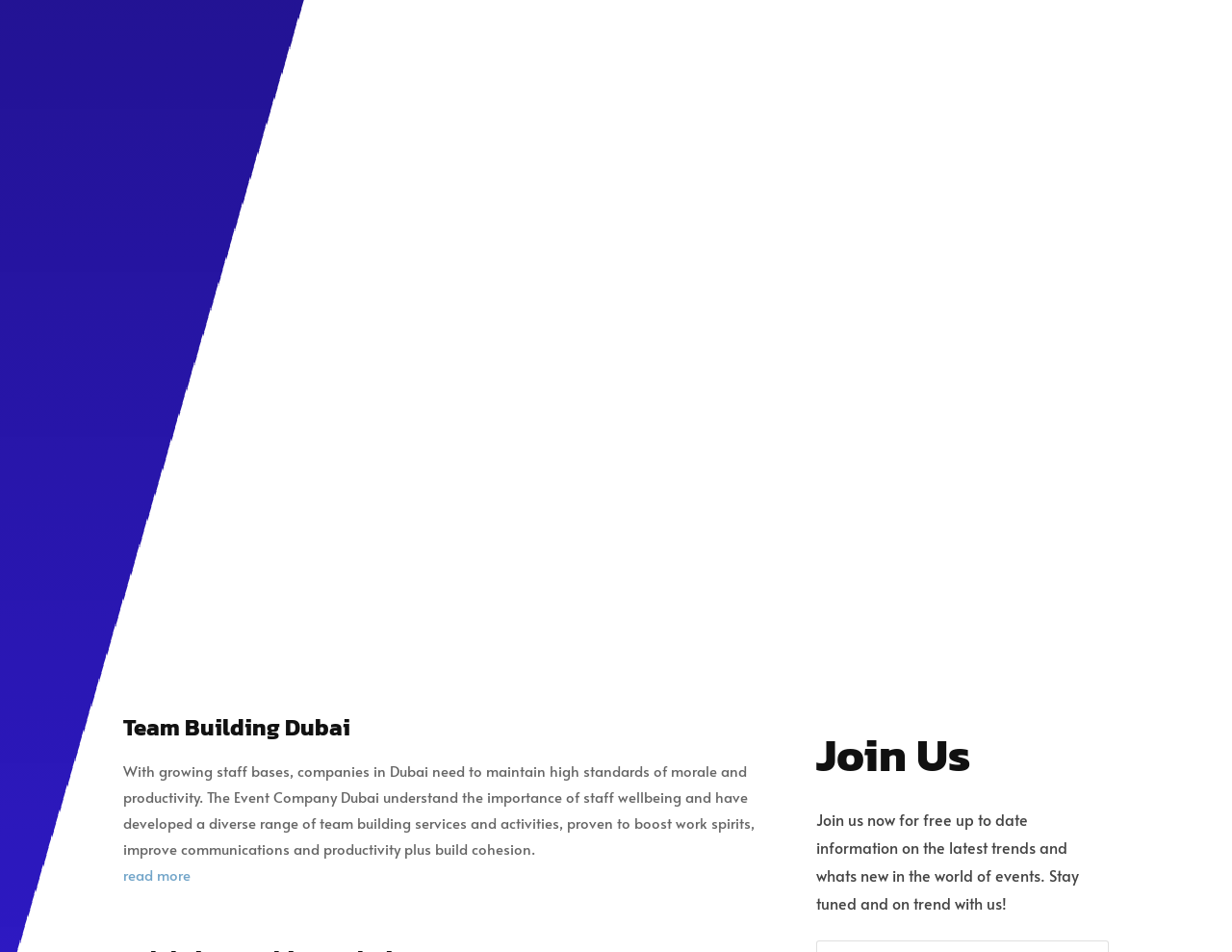Please specify the bounding box coordinates of the clickable region to carry out the following instruction: "Learn more about 'Event News'". The coordinates should be four float numbers between 0 and 1, in the format [left, top, right, bottom].

[0.116, 0.541, 0.17, 0.562]